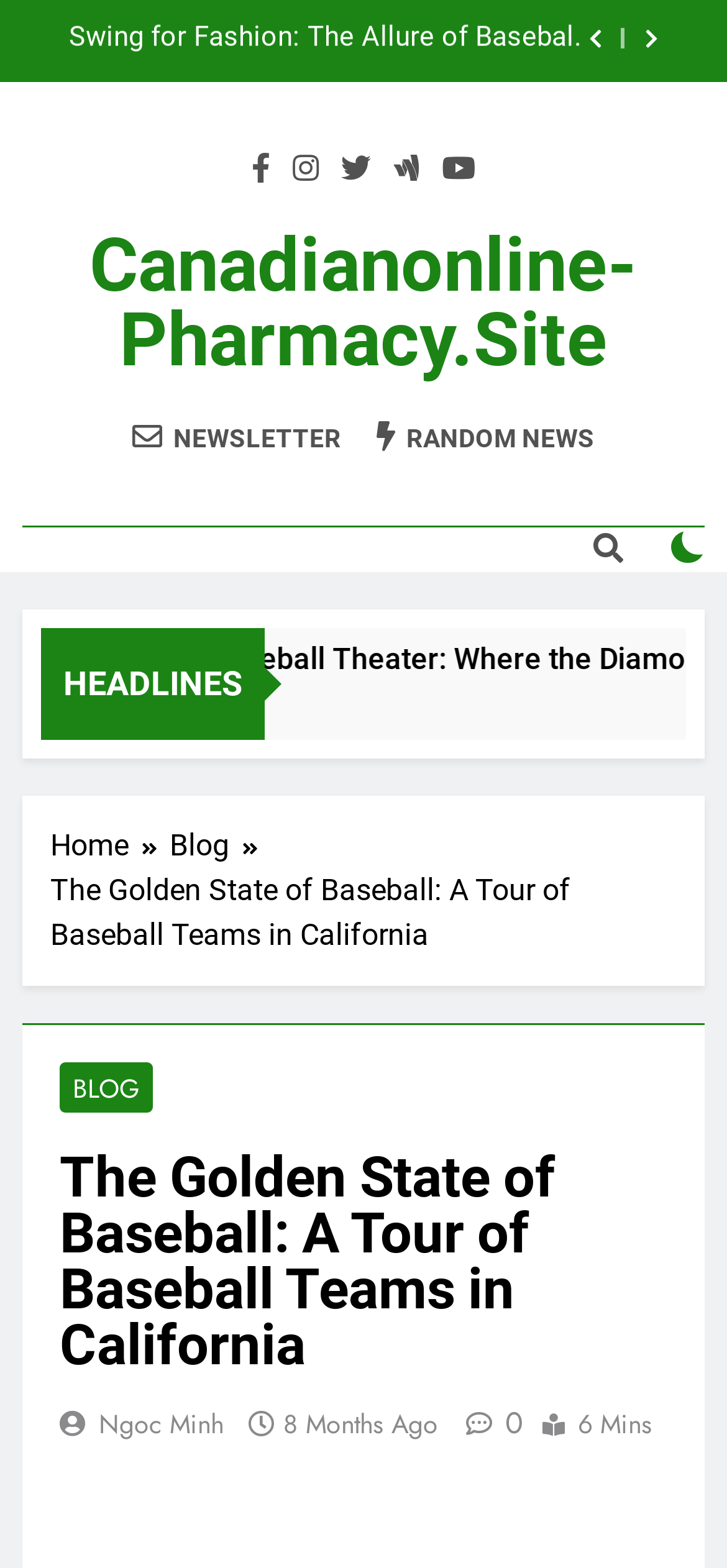With reference to the image, please provide a detailed answer to the following question: What is the text of the first link in the figure?

I looked at the figure element and found a link inside it. The text of the link is 'America’s Baseball Heartland: Exploring the Baseball Teams in Texas'.